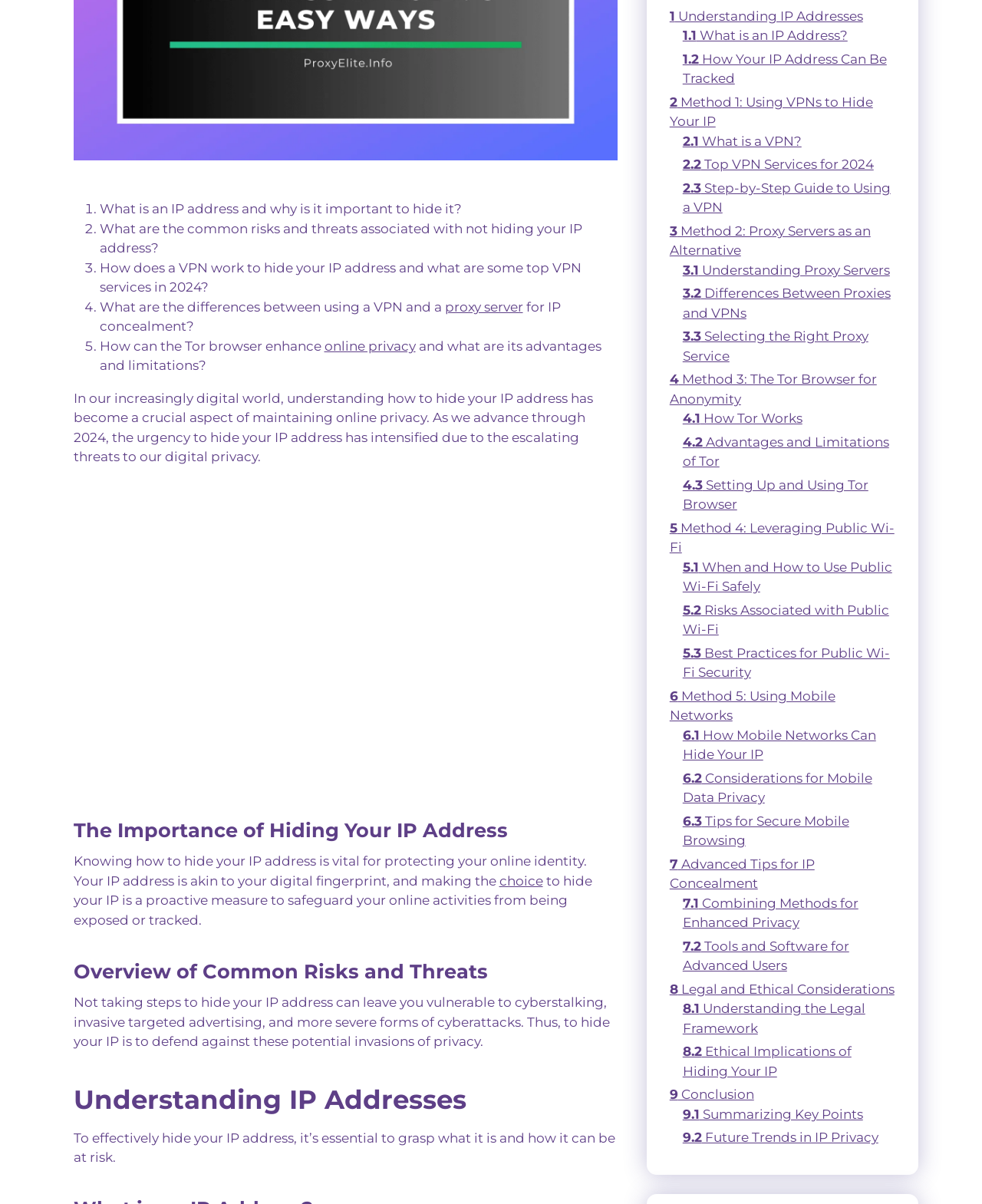Could you highlight the region that needs to be clicked to execute the instruction: "Read 'The Importance of Hiding Your IP Address'"?

[0.075, 0.672, 0.629, 0.7]